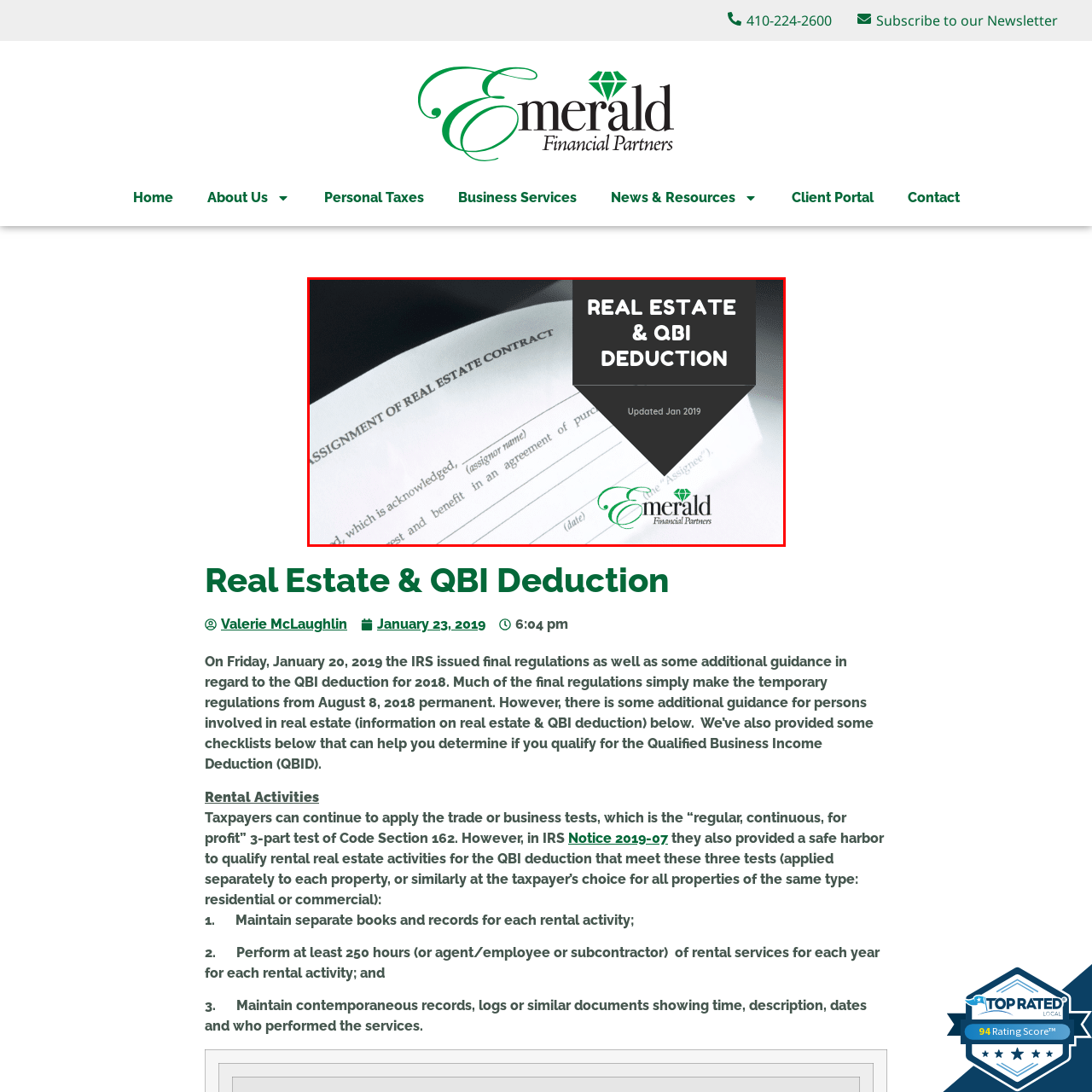When was the information in the image last updated?
Examine the content inside the red bounding box and give a comprehensive answer to the question.

A small notation at the top of the image states 'Updated Jan 2019', indicating that the information presented in the image is current as of January 2019.